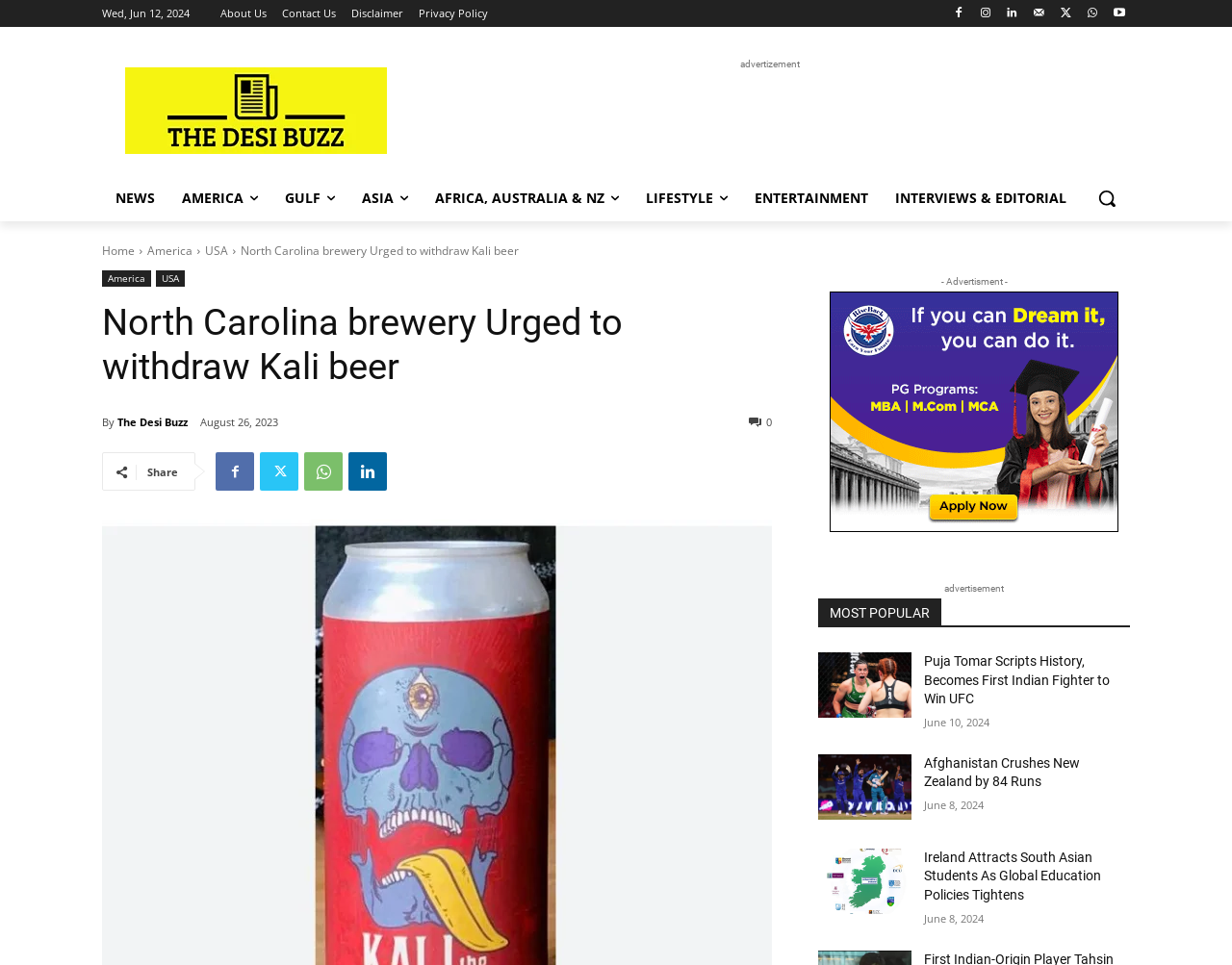Please identify the bounding box coordinates of the element on the webpage that should be clicked to follow this instruction: "Visit the 'Daily News about south asian diaspora' page". The bounding box coordinates should be given as four float numbers between 0 and 1, formatted as [left, top, right, bottom].

[0.083, 0.069, 0.333, 0.159]